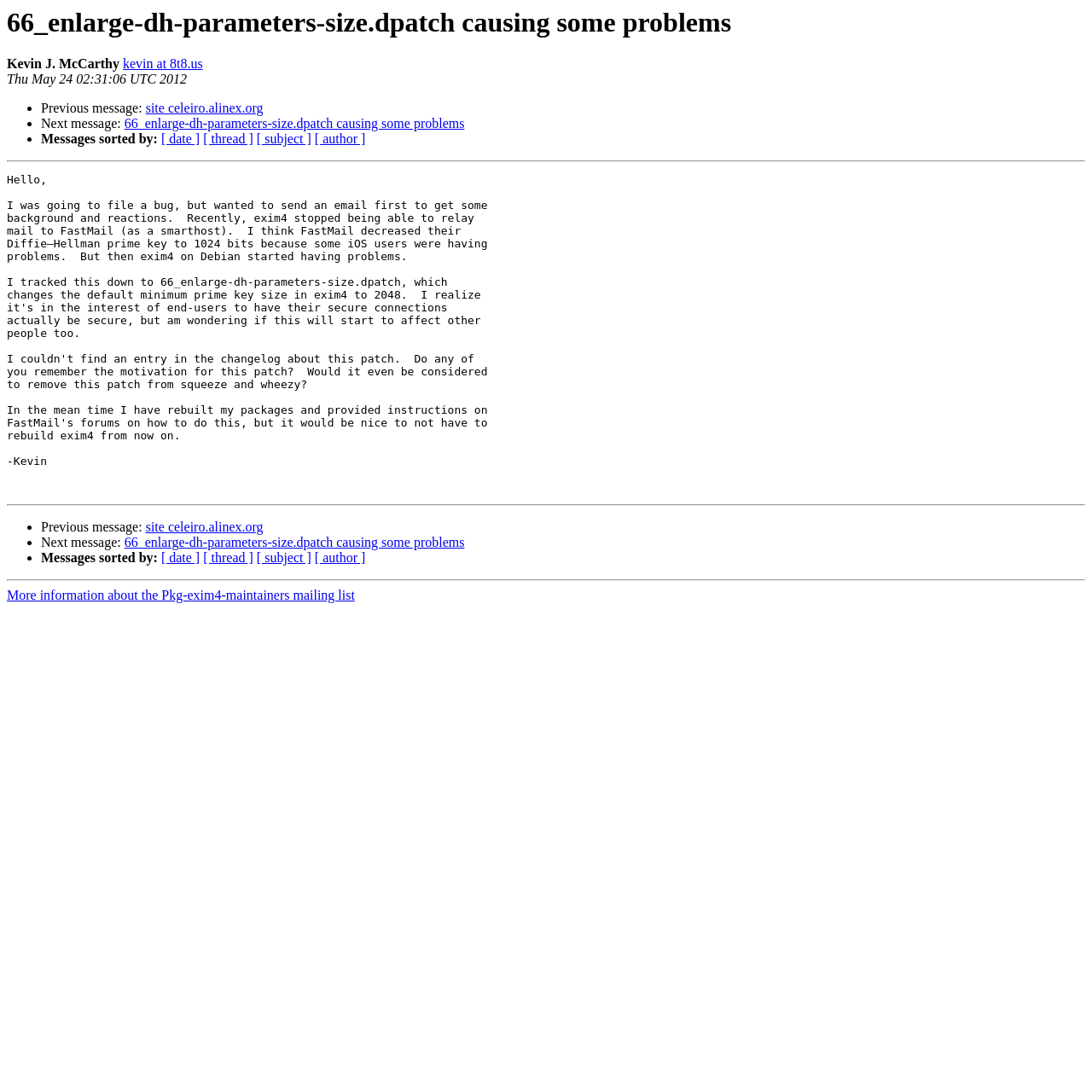Refer to the image and answer the question with as much detail as possible: What is the author of the message?

The author of the message can be found in the static text element 'Kevin J. McCarthy' located at the top of the webpage, which is a common location for author information in email or message formats.